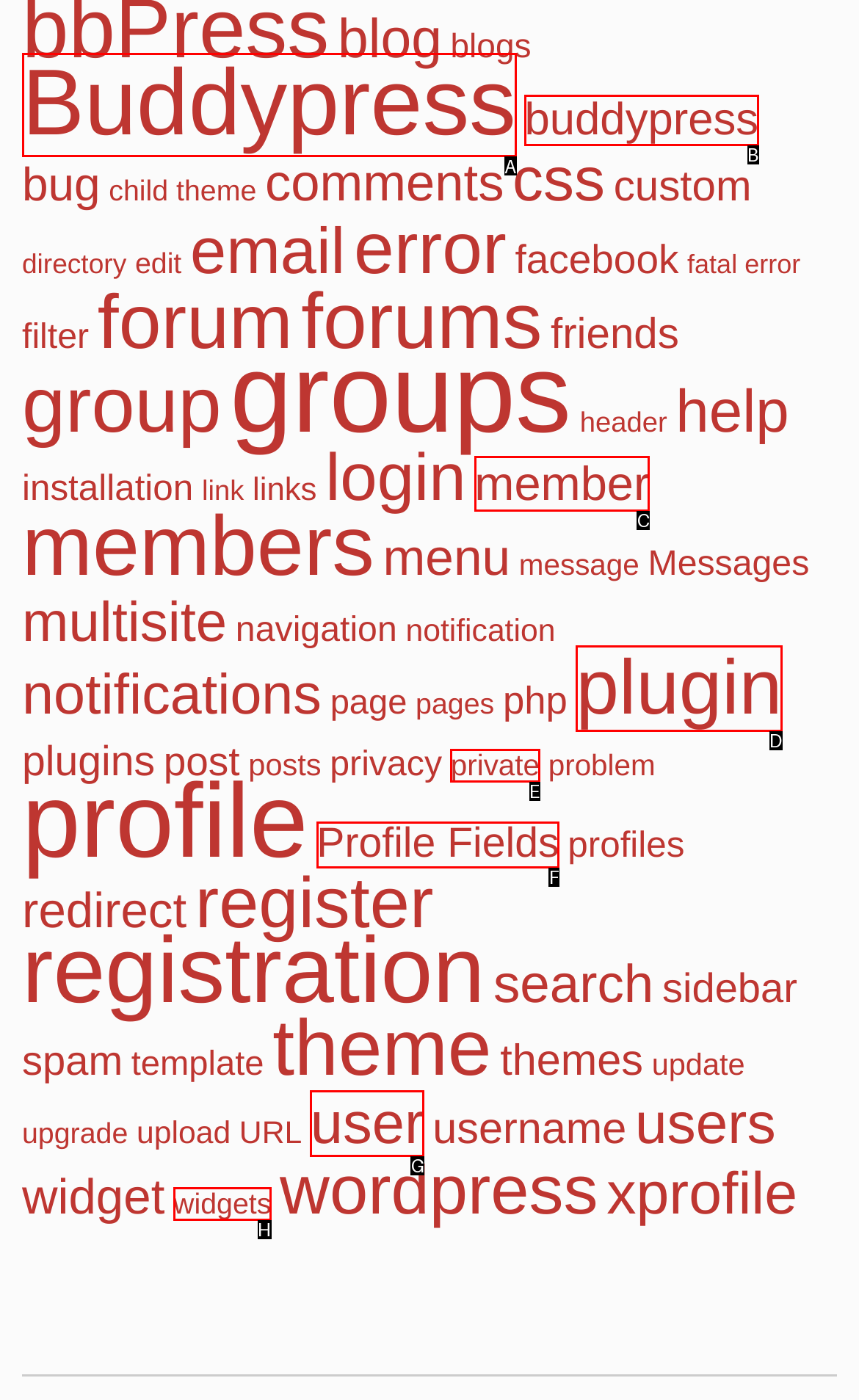Look at the highlighted elements in the screenshot and tell me which letter corresponds to the task: view buddypress.

A